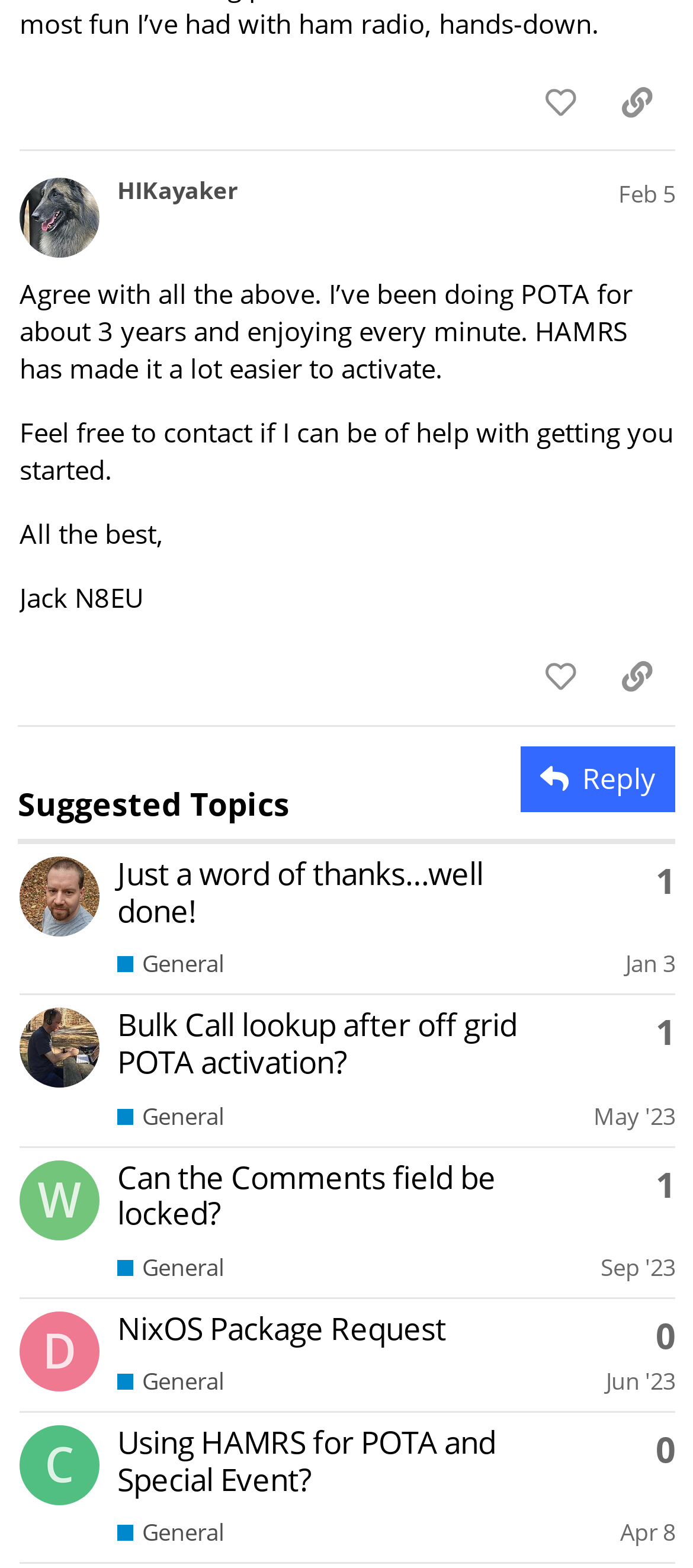Observe the image and answer the following question in detail: How many posts are in the suggested topics?

I counted the number of rows in the table with the heading 'Suggested Topics' and found 4 rows, each representing a post.